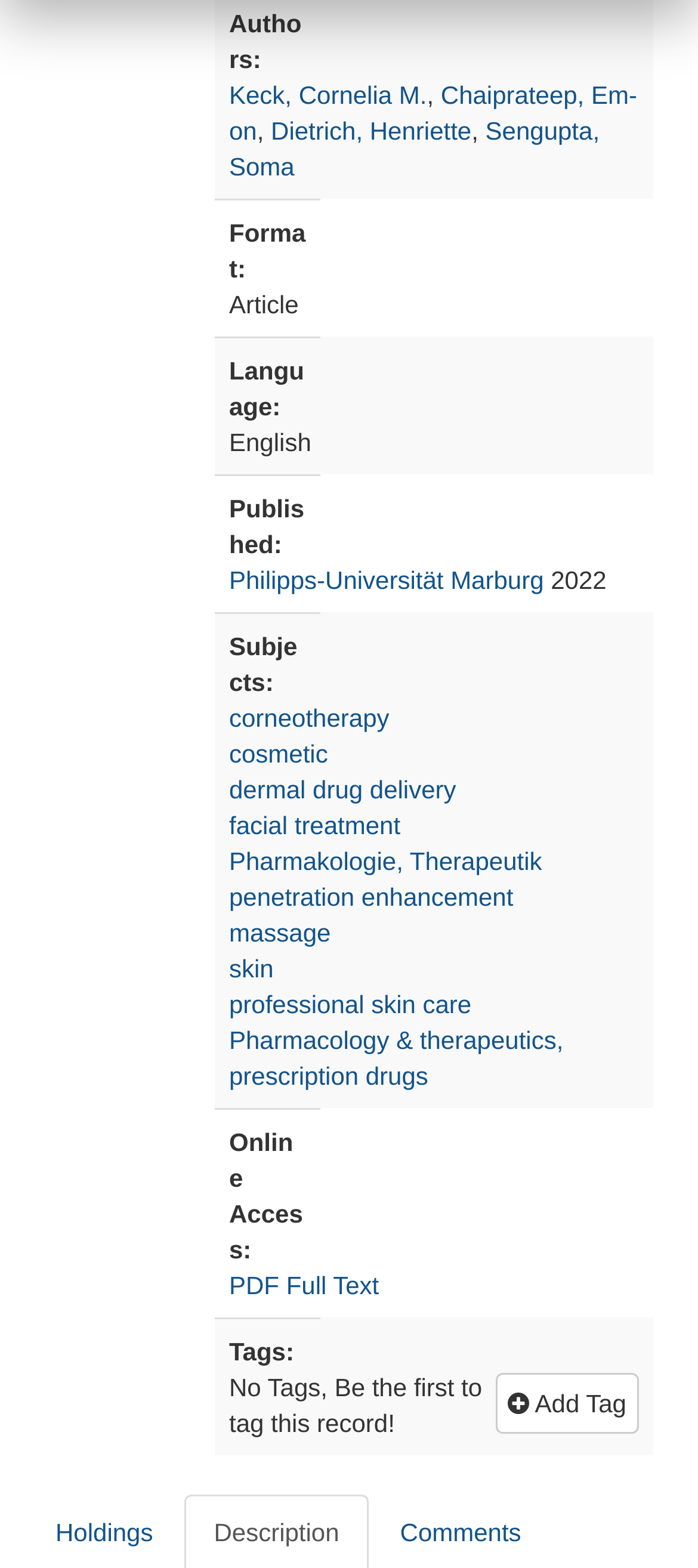What is the format of the full text?
Answer the question with a thorough and detailed explanation.

I looked at the gridcell with the rowheader 'Online Access:' and found the link 'PDF Full Text', which indicates that the full text is available in PDF format.